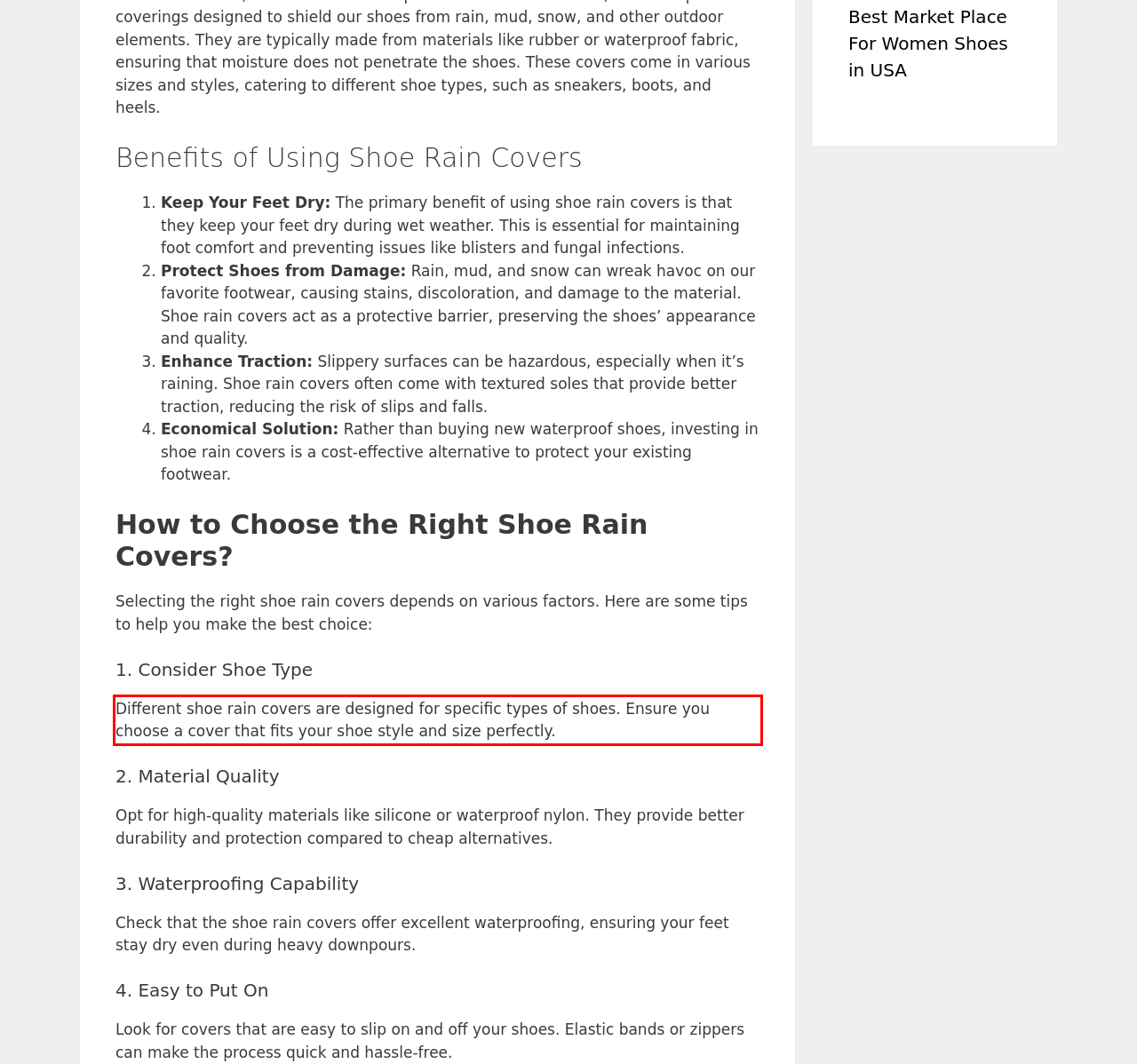Please examine the webpage screenshot containing a red bounding box and use OCR to recognize and output the text inside the red bounding box.

Different shoe rain covers are designed for specific types of shoes. Ensure you choose a cover that fits your shoe style and size perfectly.